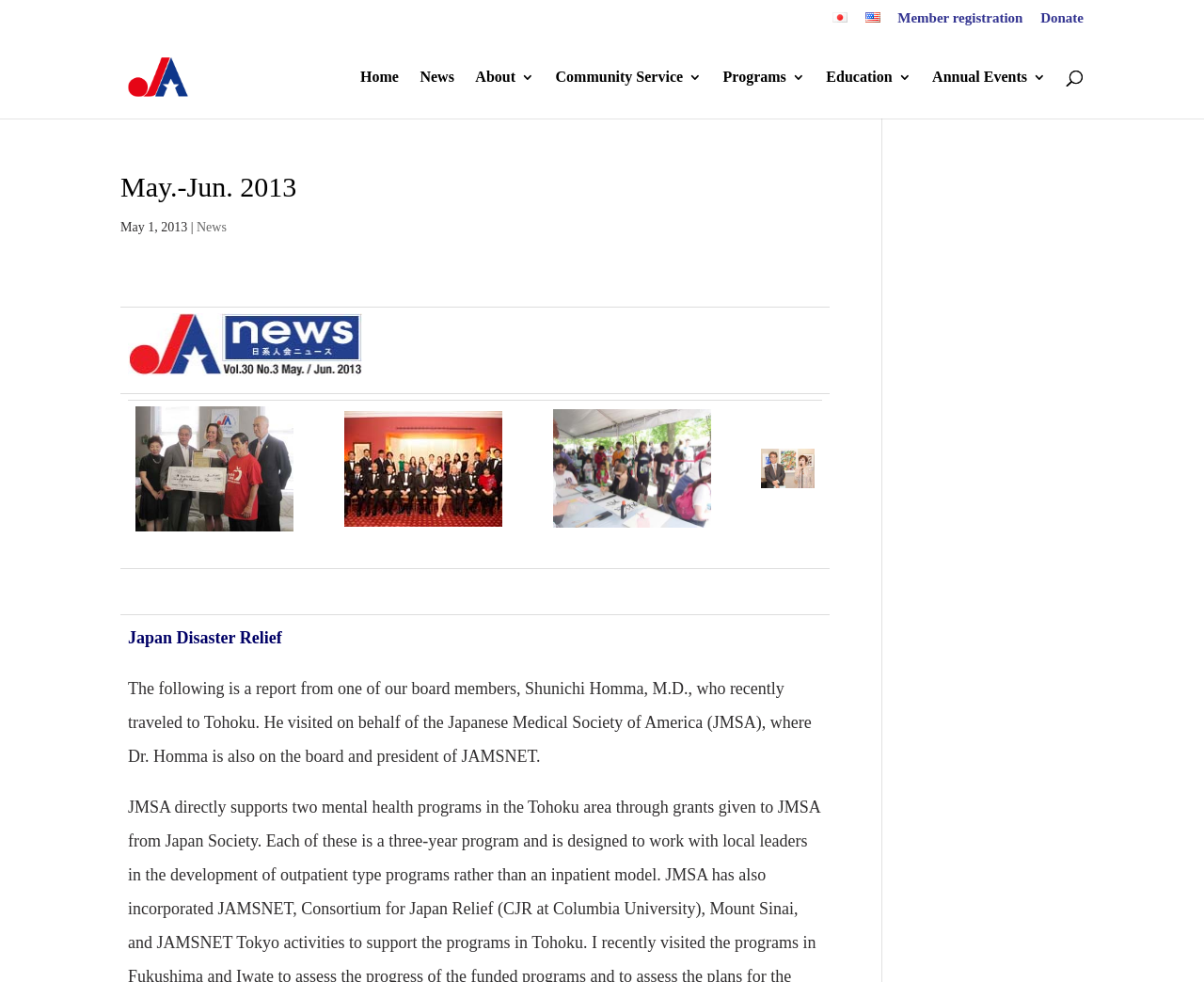What is the main purpose of the search box?
Answer the question with as much detail as possible.

The search box is located at the top of the page, and it allows users to search for specific content within the website, such as news, programs, or events.